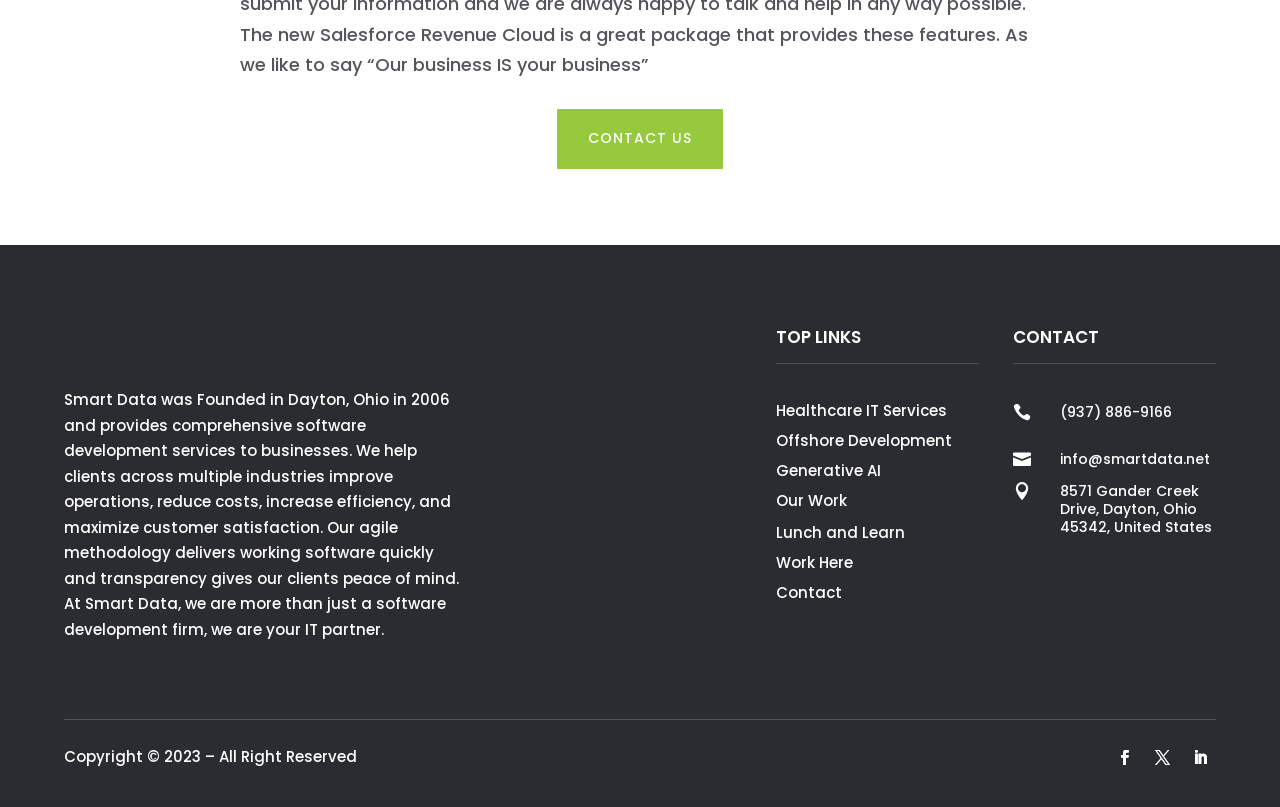Kindly provide the bounding box coordinates of the section you need to click on to fulfill the given instruction: "View the address".

[0.828, 0.597, 0.95, 0.677]